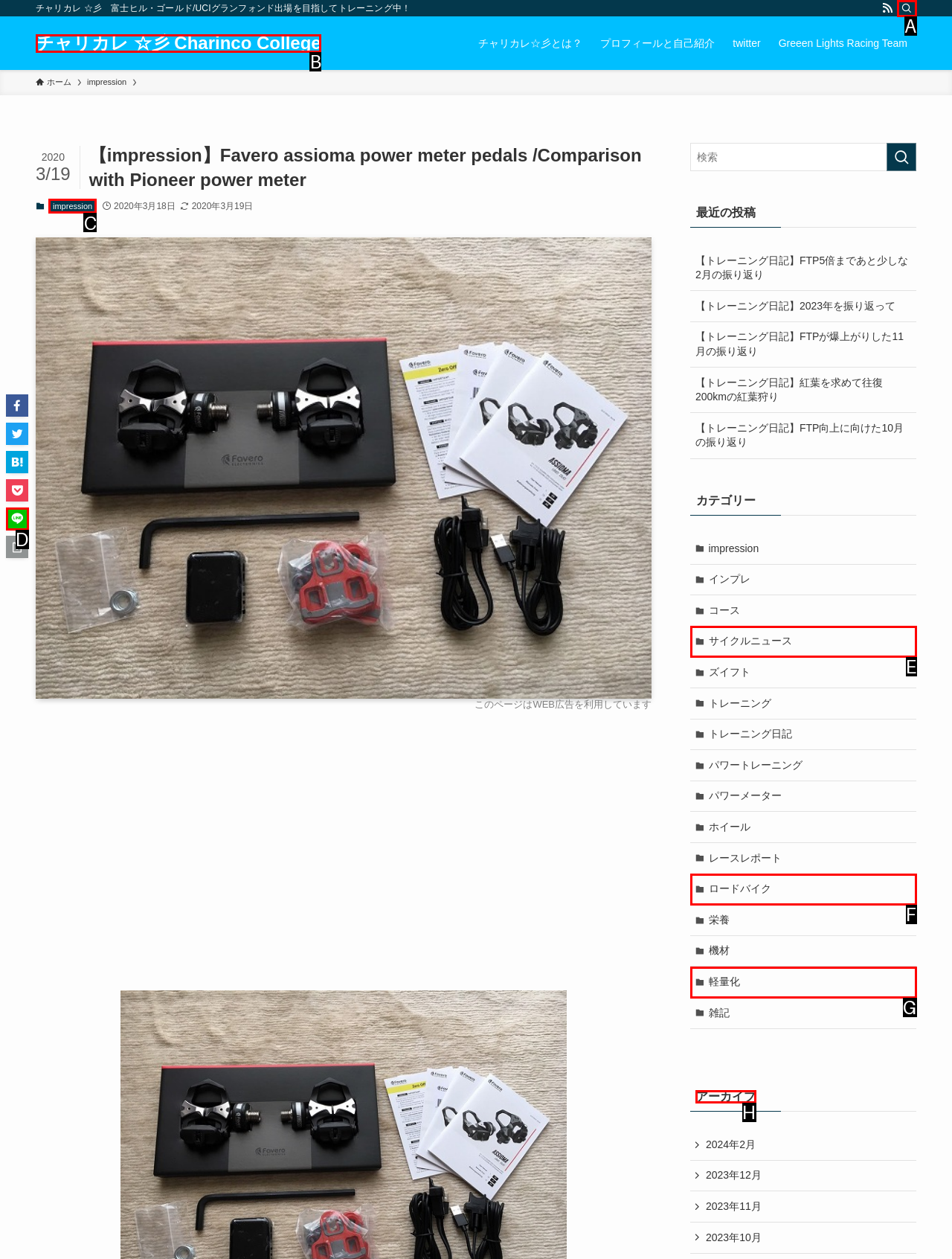Pick the right letter to click to achieve the task: Check the archives
Answer with the letter of the correct option directly.

H